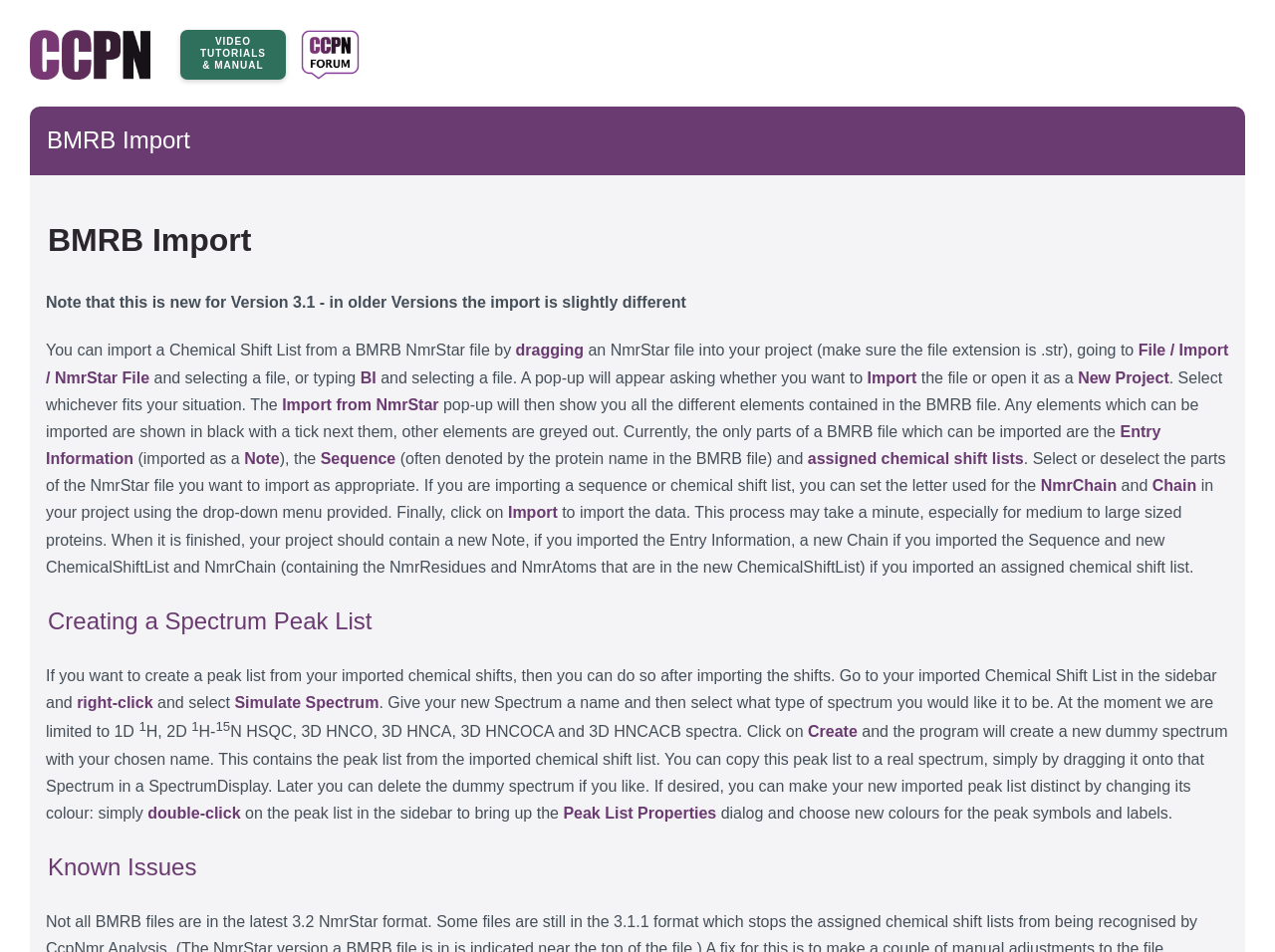What is the purpose of BMRB Import?
Please ensure your answer is as detailed and informative as possible.

Based on the webpage content, it appears that the BMRB Import feature is used to import a Chemical Shift List from a BMRB NmrStar file into a project. This is evident from the instructions provided on the webpage, which guide the user through the process of importing the file and selecting the parts of the NmrStar file to import.